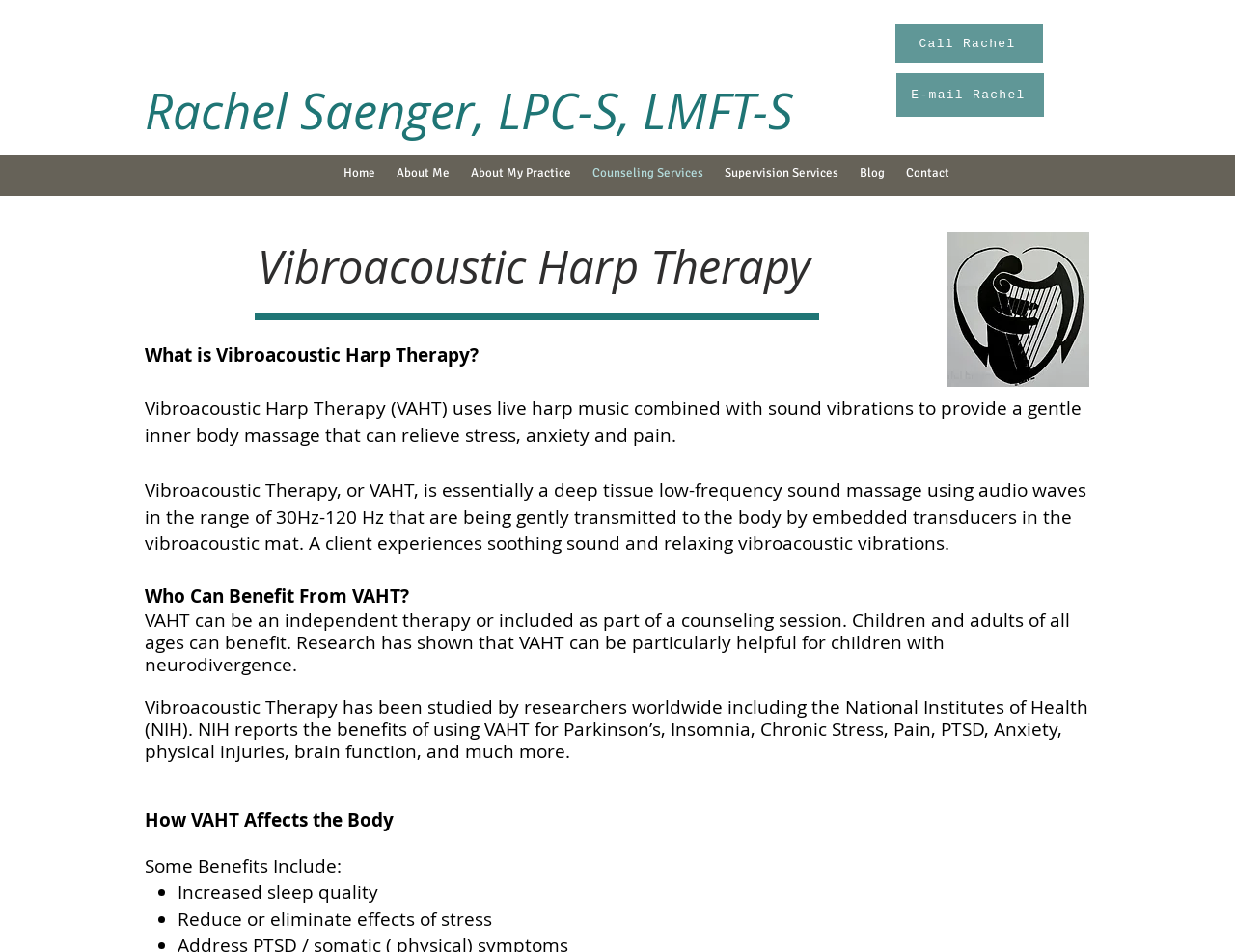What is the purpose of VAHT?
Please ensure your answer to the question is detailed and covers all necessary aspects.

The webpage explains that VAHT can relieve stress, anxiety, and pain, and it can be particularly helpful for children with neurodivergence. It also mentions that VAHT can be an independent therapy or included as part of a counseling session.